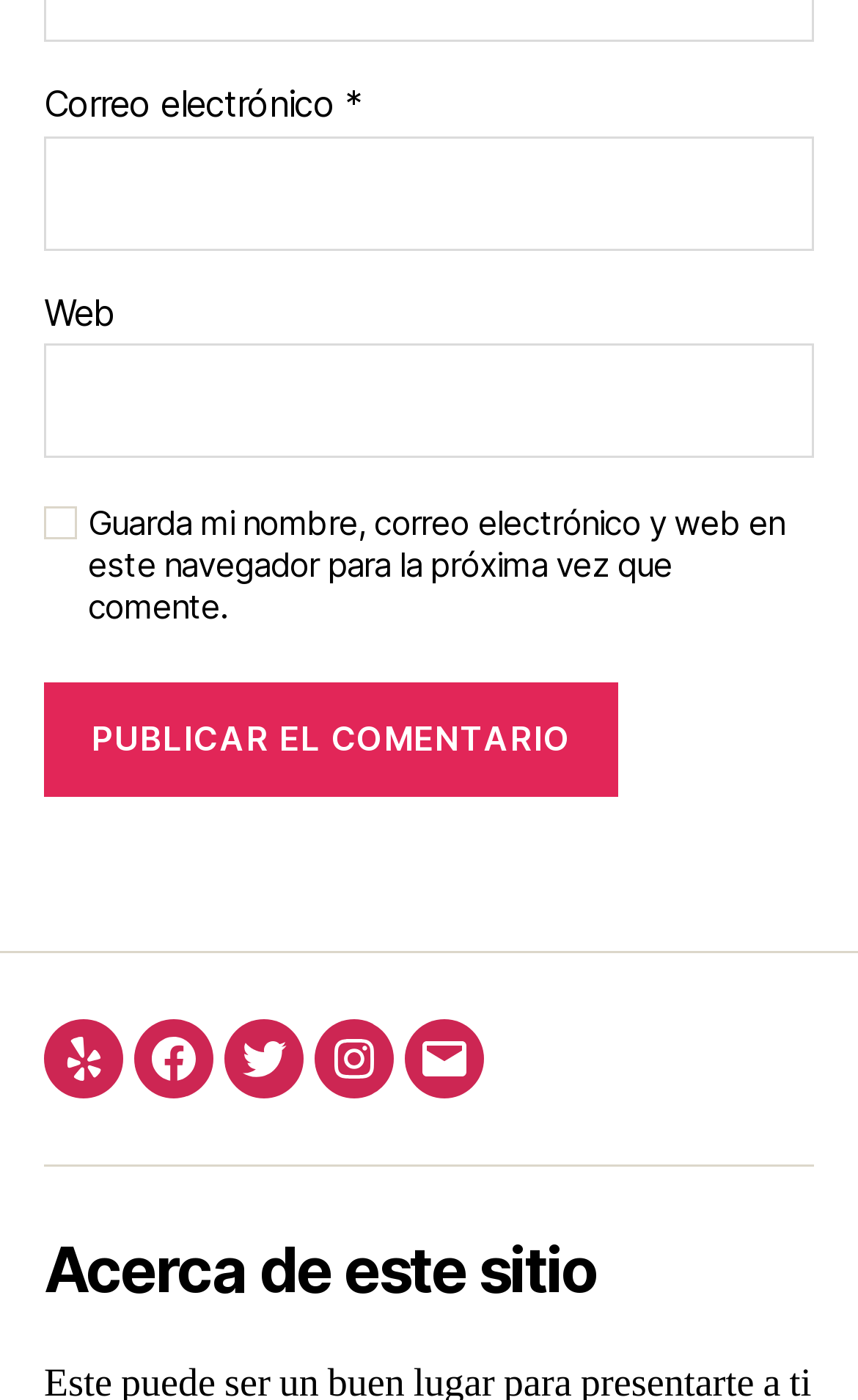Please find and report the bounding box coordinates of the element to click in order to perform the following action: "Enter website". The coordinates should be expressed as four float numbers between 0 and 1, in the format [left, top, right, bottom].

[0.051, 0.245, 0.949, 0.327]